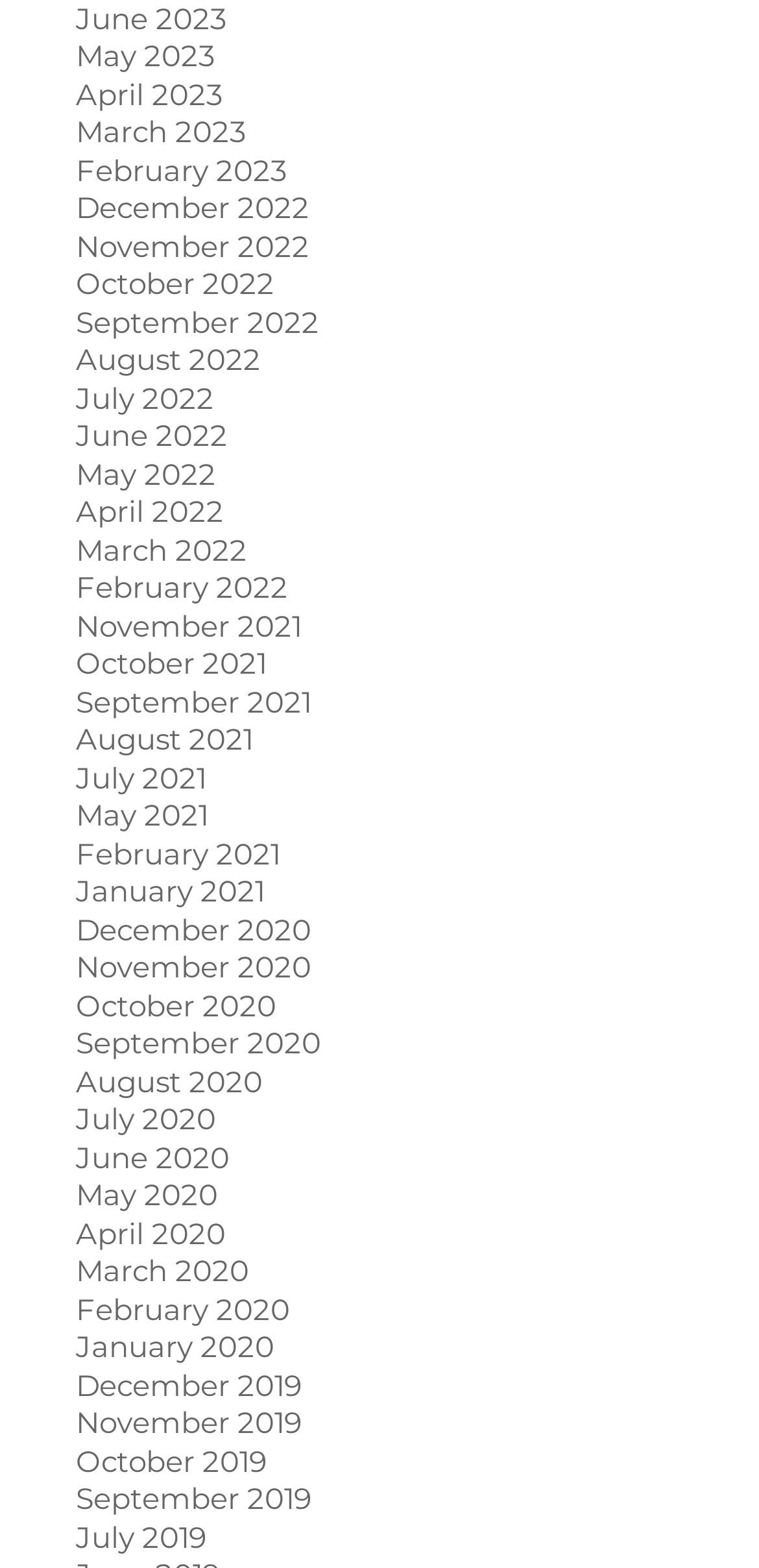Specify the bounding box coordinates of the region I need to click to perform the following instruction: "View May 2023". The coordinates must be four float numbers in the range of 0 to 1, i.e., [left, top, right, bottom].

[0.1, 0.024, 0.282, 0.048]